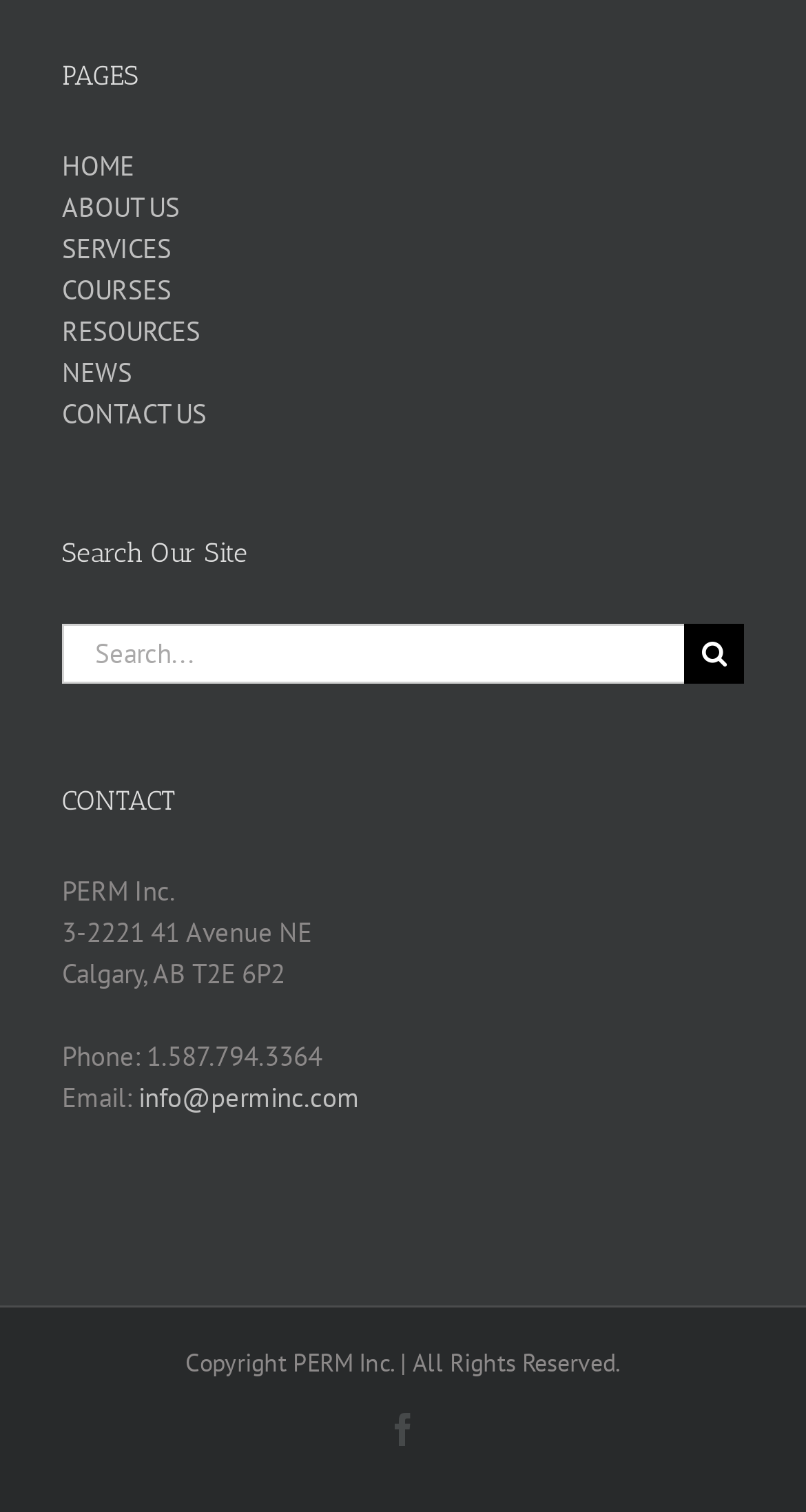Locate the bounding box coordinates of the clickable part needed for the task: "visit Facebook page".

[0.479, 0.935, 0.521, 0.957]